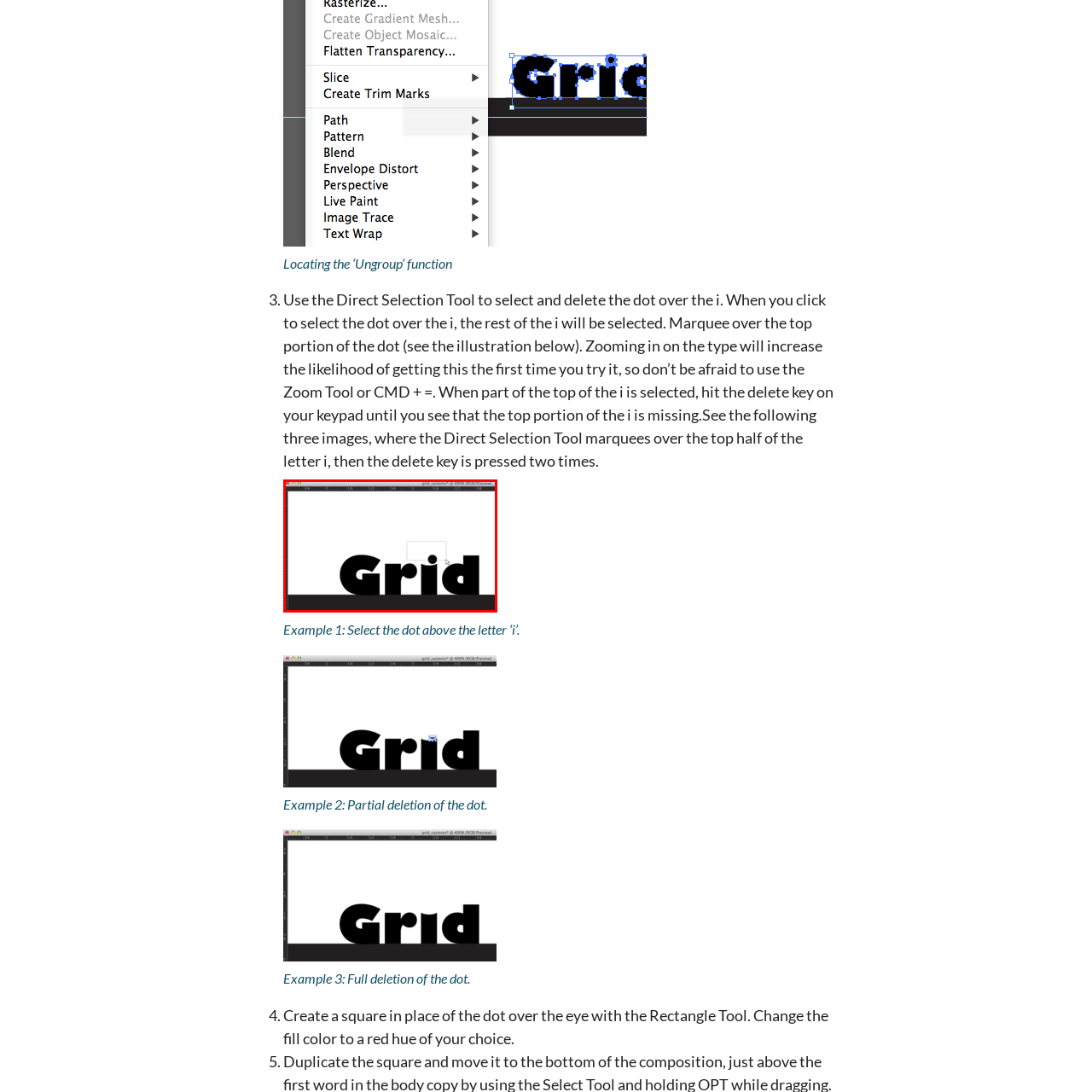What tool is being used to select the dot?  
Carefully review the image highlighted by the red outline and respond with a comprehensive answer based on the image's content.

The caption explains that the image demonstrates the application of the Direct Selection Tool, which is used to select the dot above the letter 'i' for editing purposes.